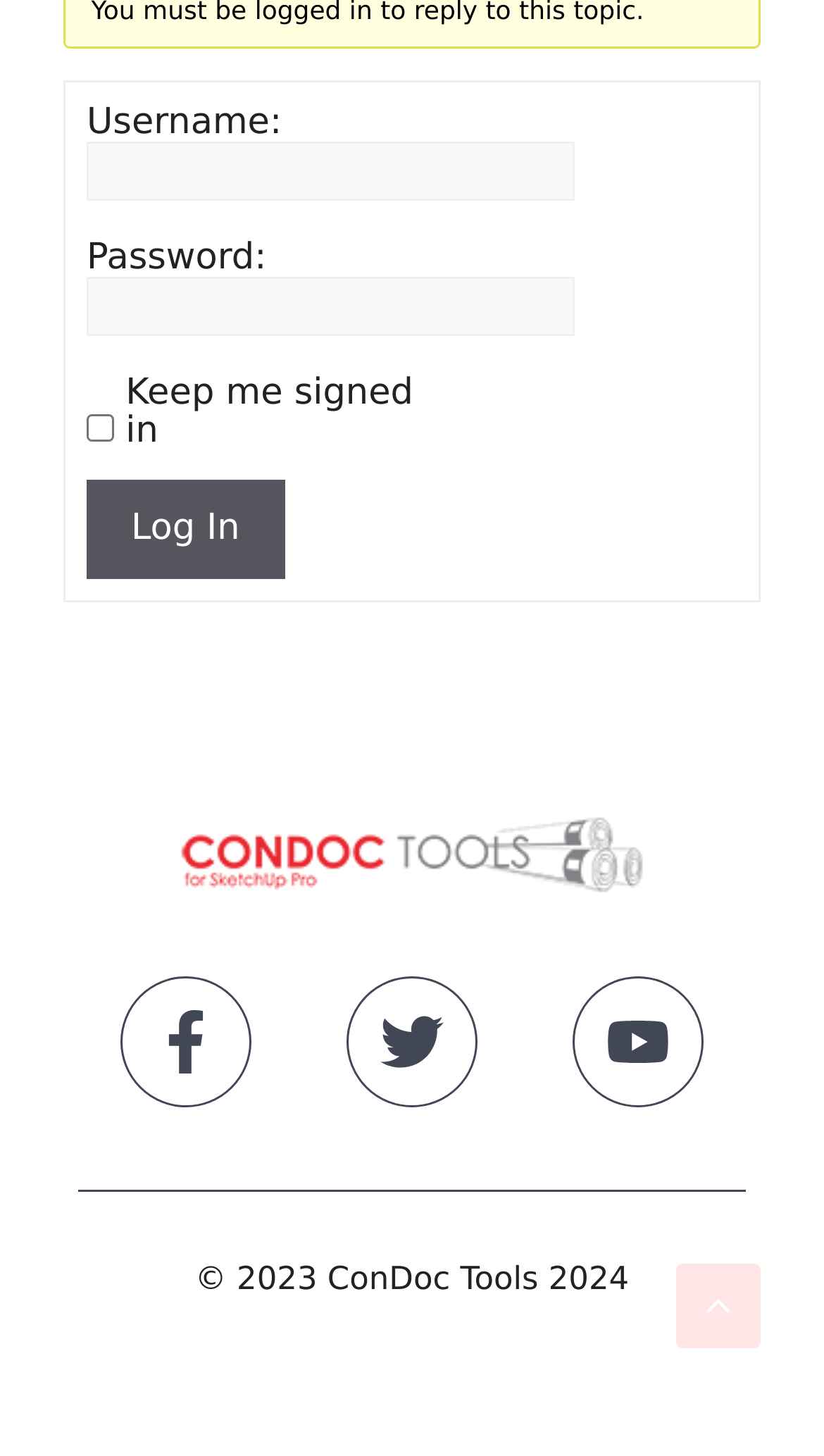Provide the bounding box coordinates of the area you need to click to execute the following instruction: "Enter password".

[0.105, 0.19, 0.697, 0.23]